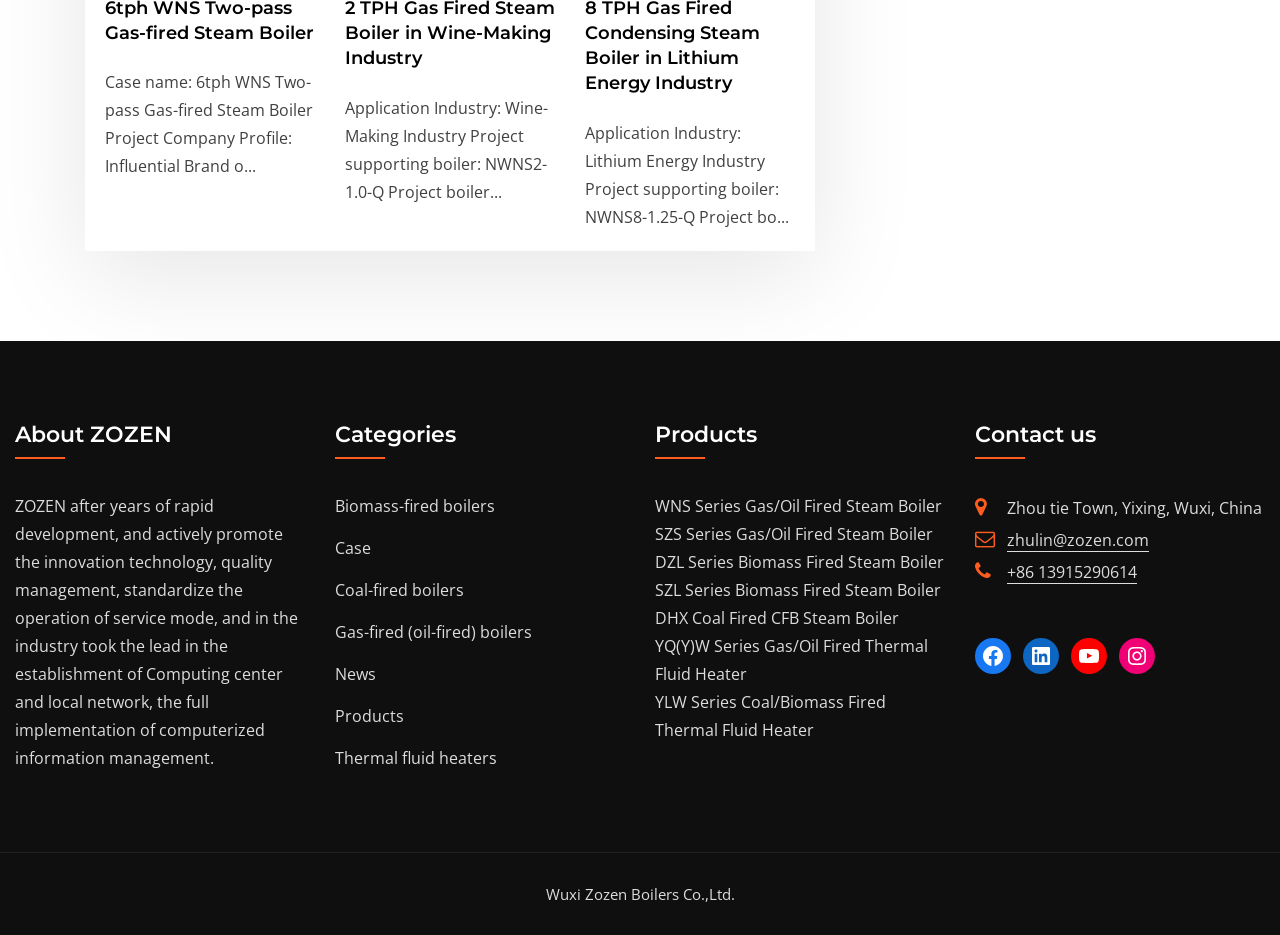By analyzing the image, answer the following question with a detailed response: How many categories are listed on the webpage?

I found a section with the heading 'Categories' which lists 6 links: 'Biomass-fired boilers', 'Case', 'Coal-fired boilers', 'Gas-fired (oil-fired) boilers', 'News', and 'Products'.